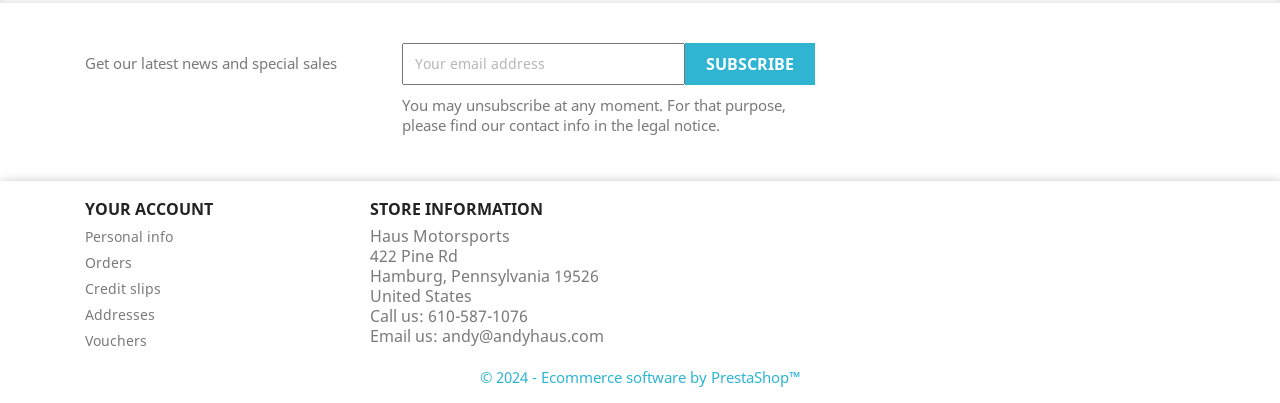Based on the description "name="email" placeholder="Your email address"", find the bounding box of the specified UI element.

[0.314, 0.106, 0.535, 0.21]